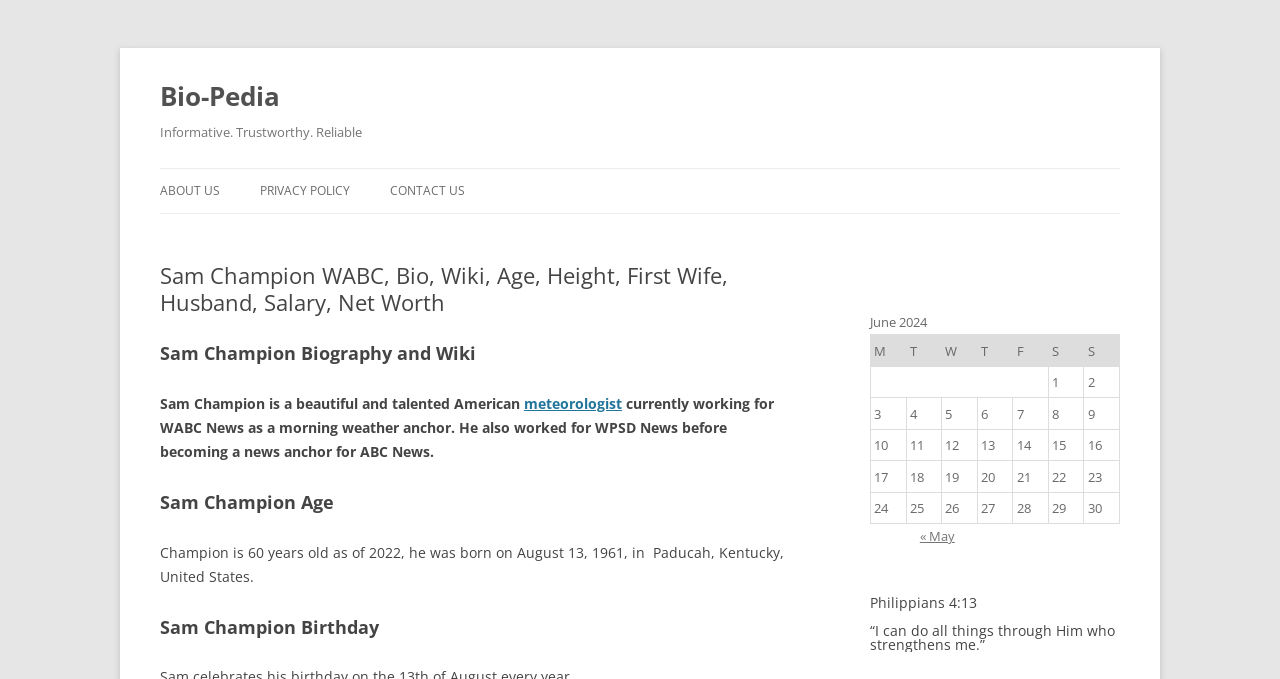Please determine the bounding box of the UI element that matches this description: meteorologist. The coordinates should be given as (top-left x, top-left y, bottom-right x, bottom-right y), with all values between 0 and 1.

[0.409, 0.58, 0.486, 0.608]